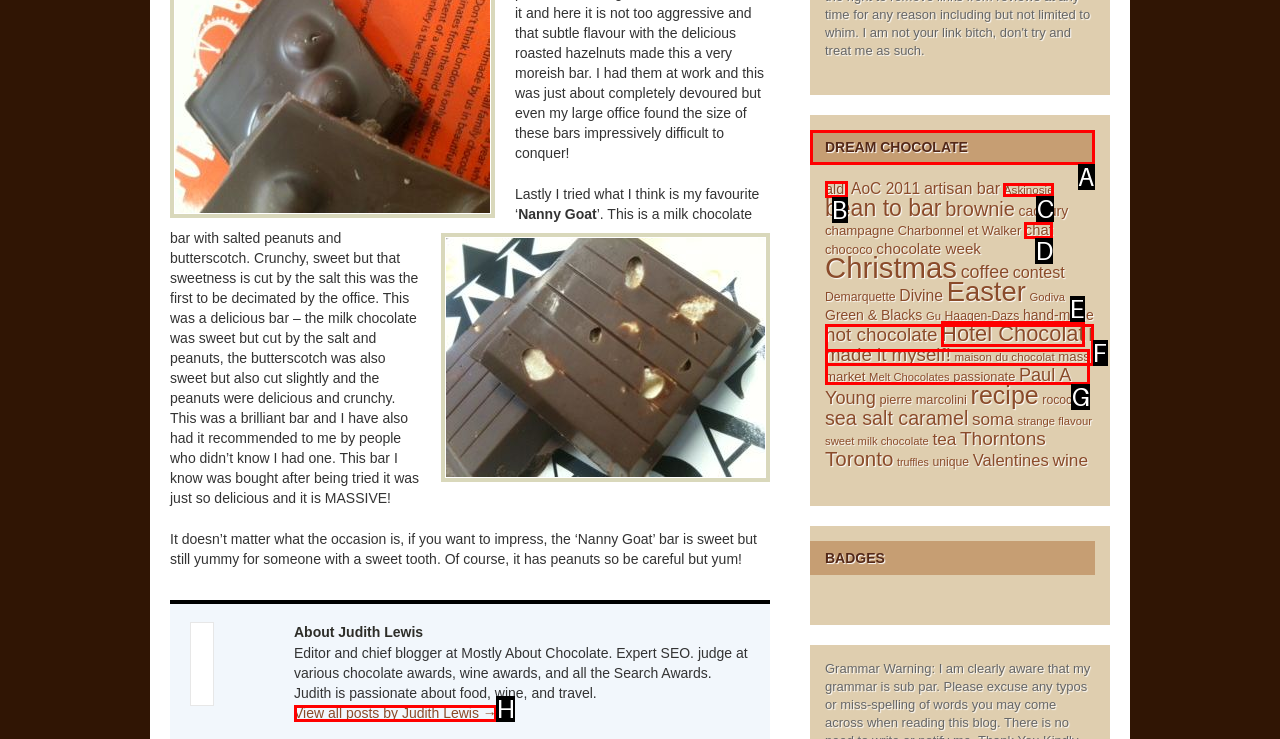To complete the task: Explore the DREAM CHOCOLATE section, select the appropriate UI element to click. Respond with the letter of the correct option from the given choices.

A